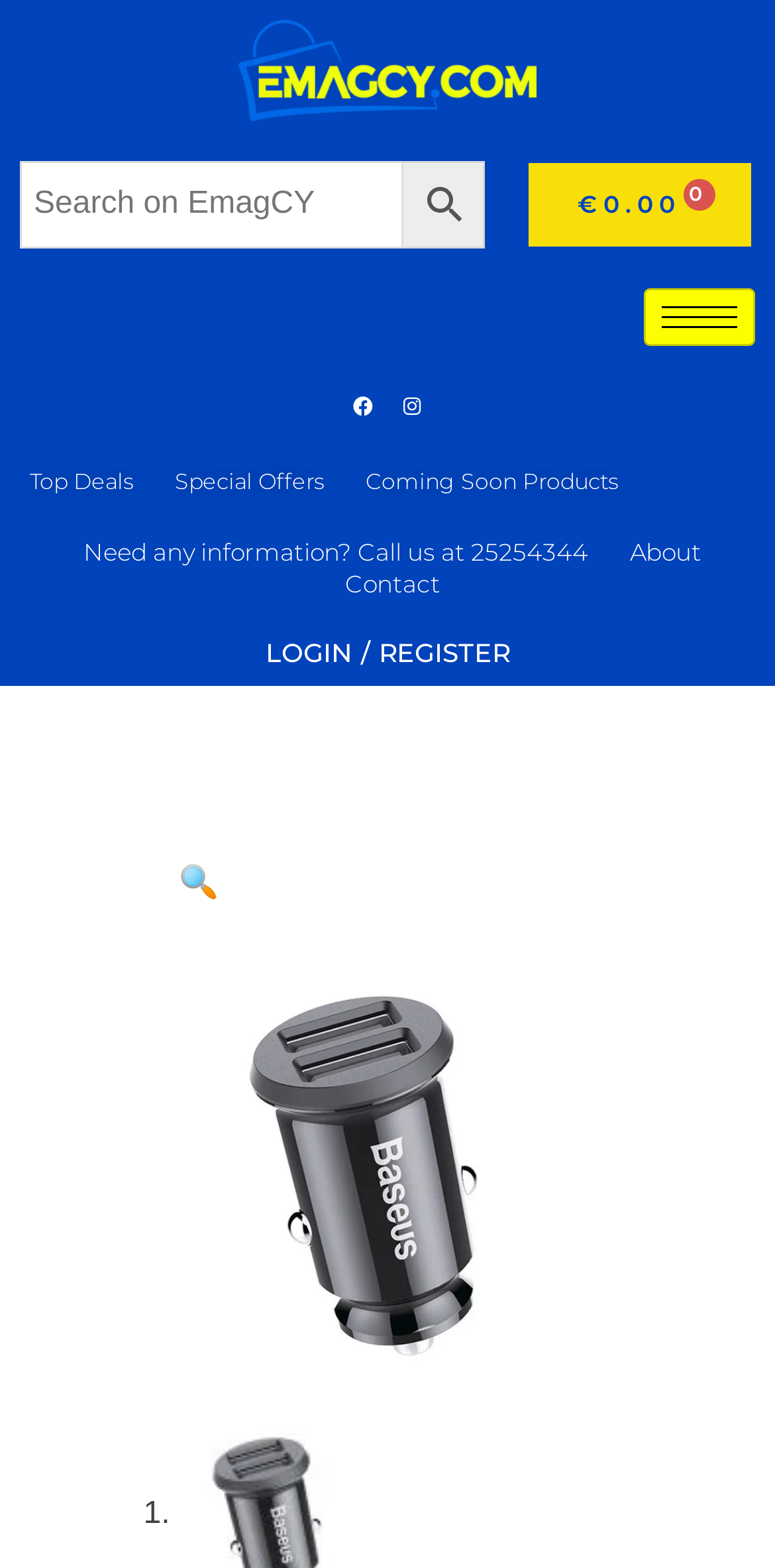What is the phone number for customer information?
Based on the image, answer the question with as much detail as possible.

I found the phone number by examining the link with the text 'Need any information? Call us at 25254344' which is located near the middle of the page.